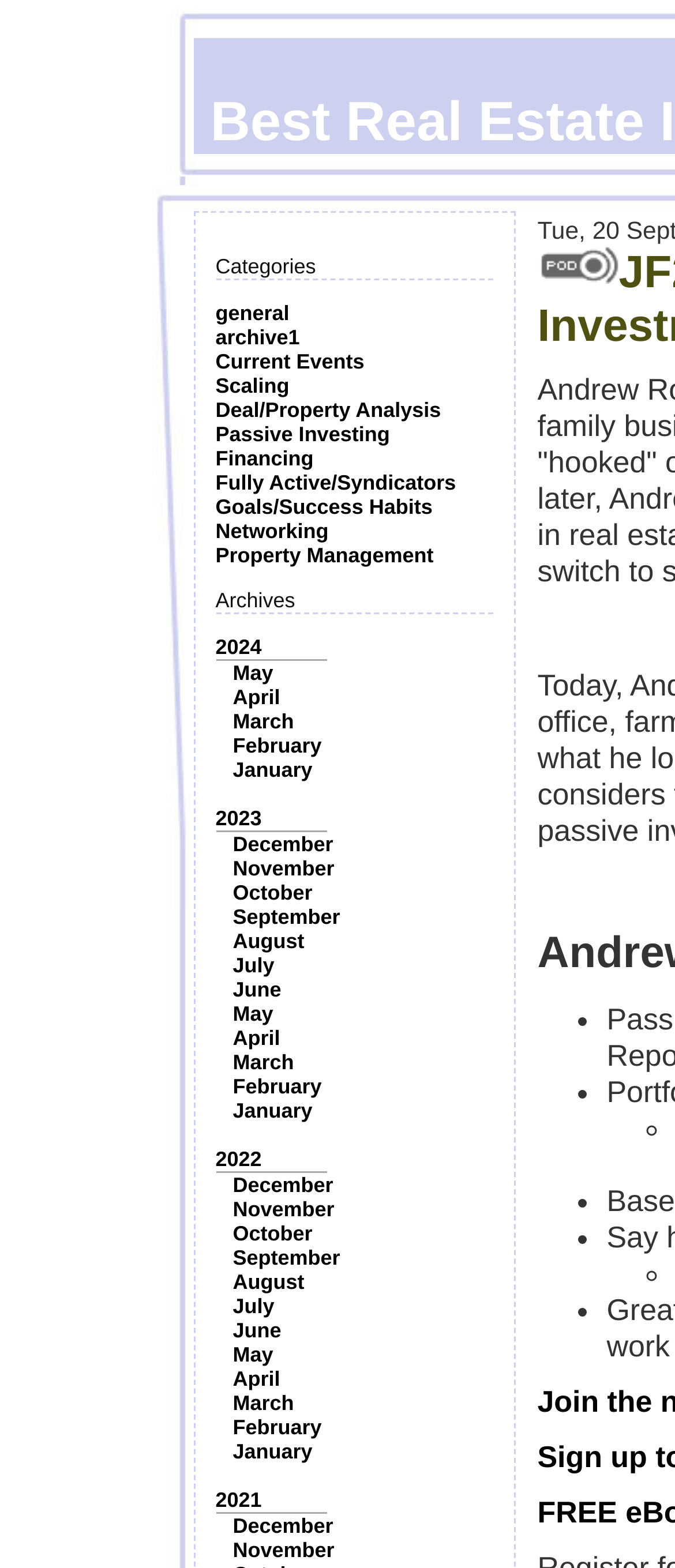Please find the bounding box coordinates of the element that you should click to achieve the following instruction: "Explore Idaho". The coordinates should be presented as four float numbers between 0 and 1: [left, top, right, bottom].

None